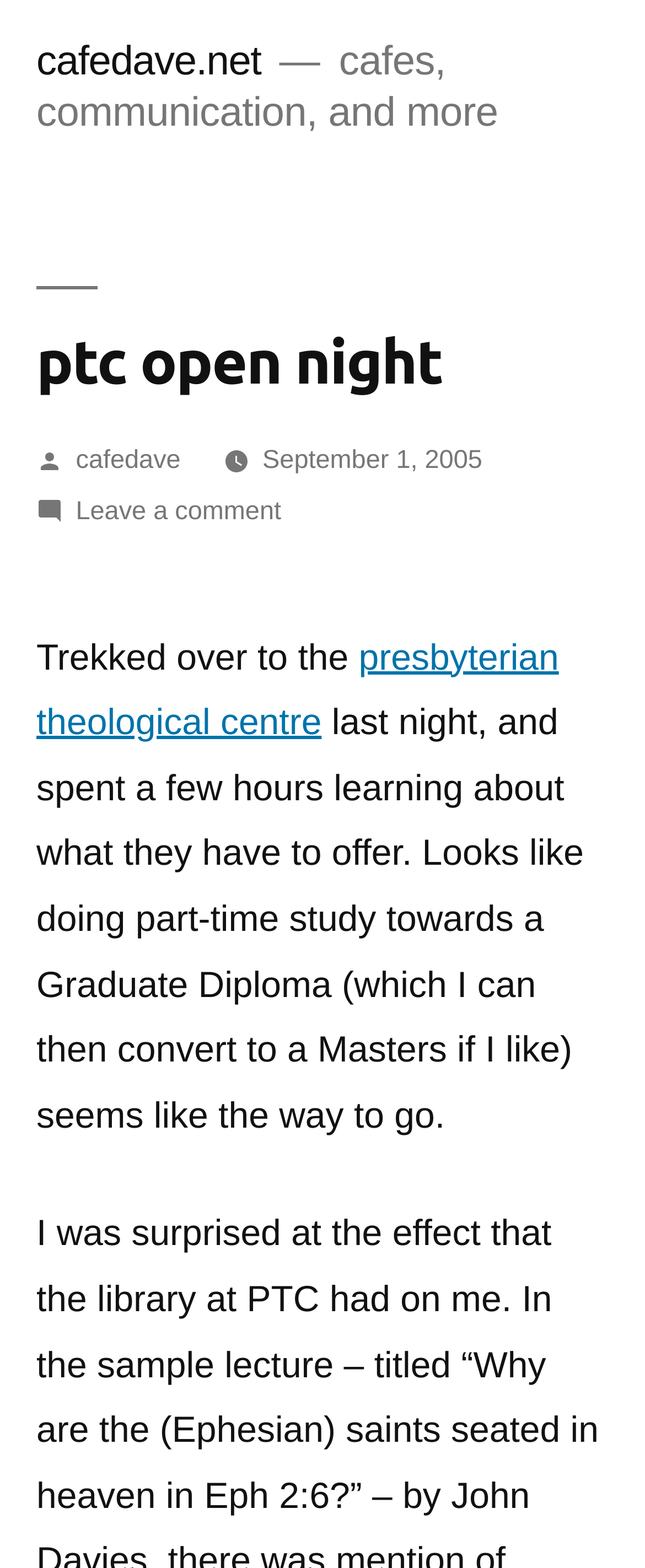What is the name of the centre mentioned in the article?
Answer the question based on the image using a single word or a brief phrase.

presbyterian theological centre